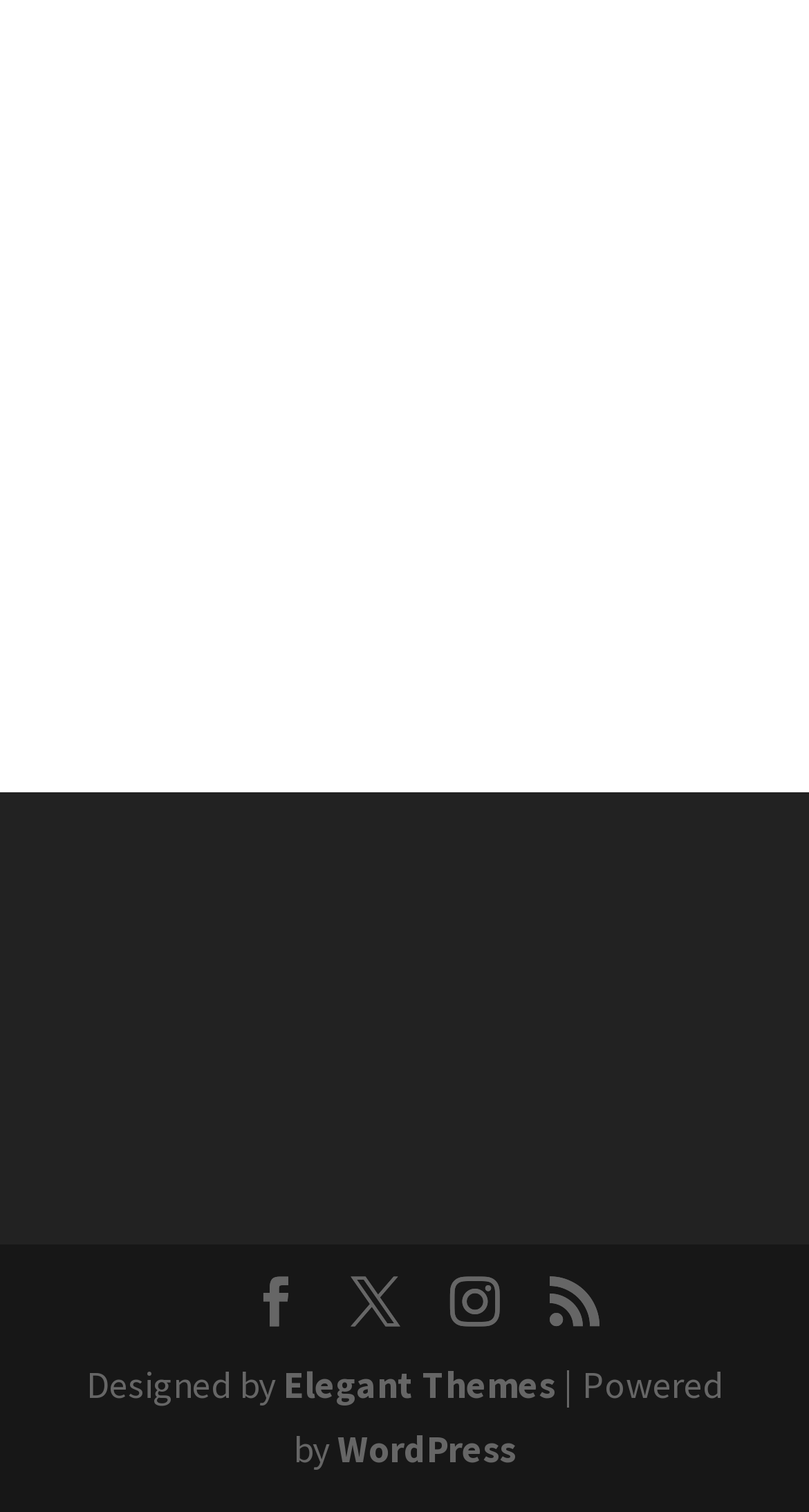Based on the element description "Elegant Themes", predict the bounding box coordinates of the UI element.

[0.35, 0.9, 0.686, 0.932]